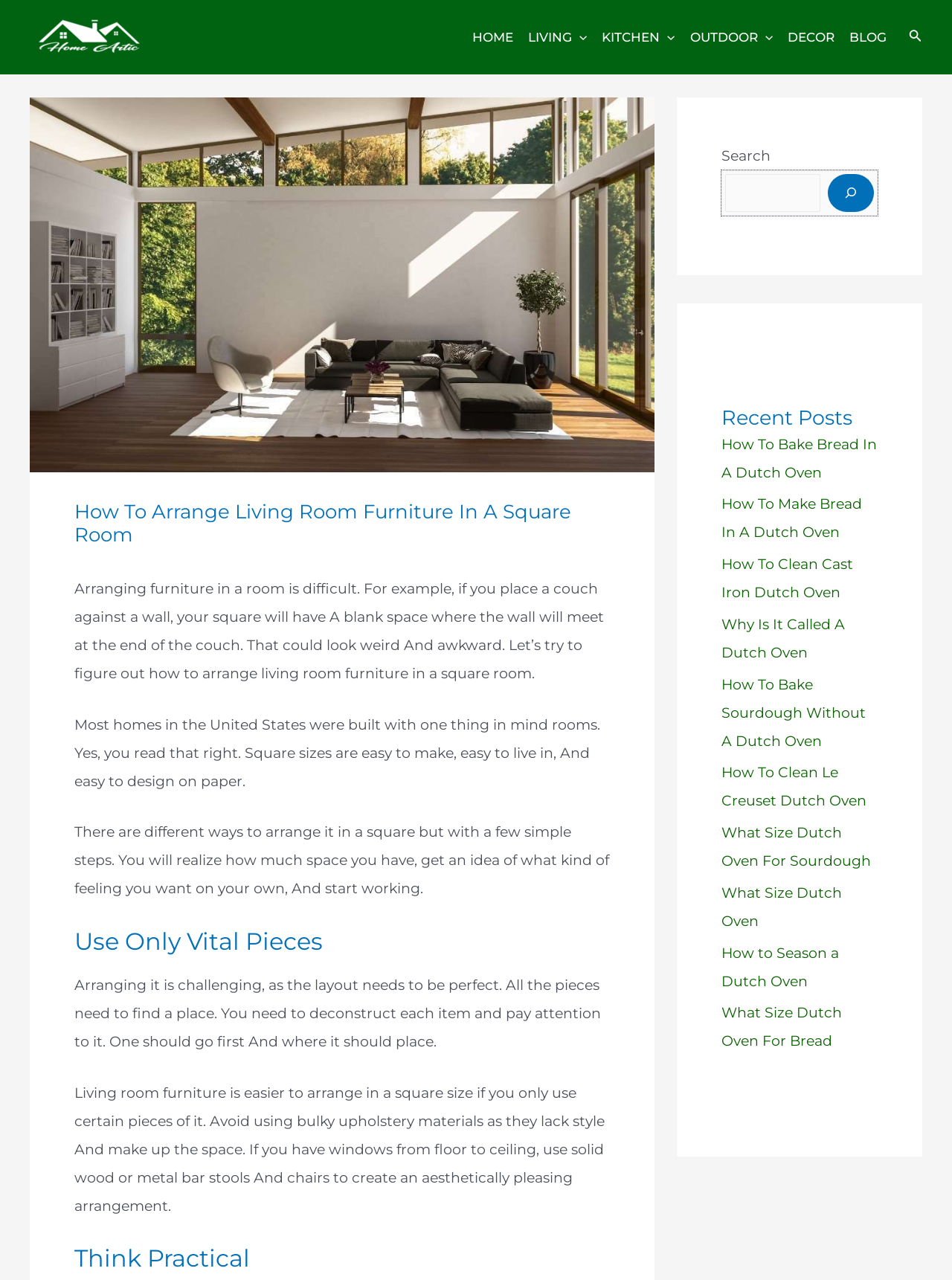Please determine the bounding box coordinates for the element that should be clicked to follow these instructions: "Click on the Search icon".

[0.955, 0.021, 0.969, 0.037]